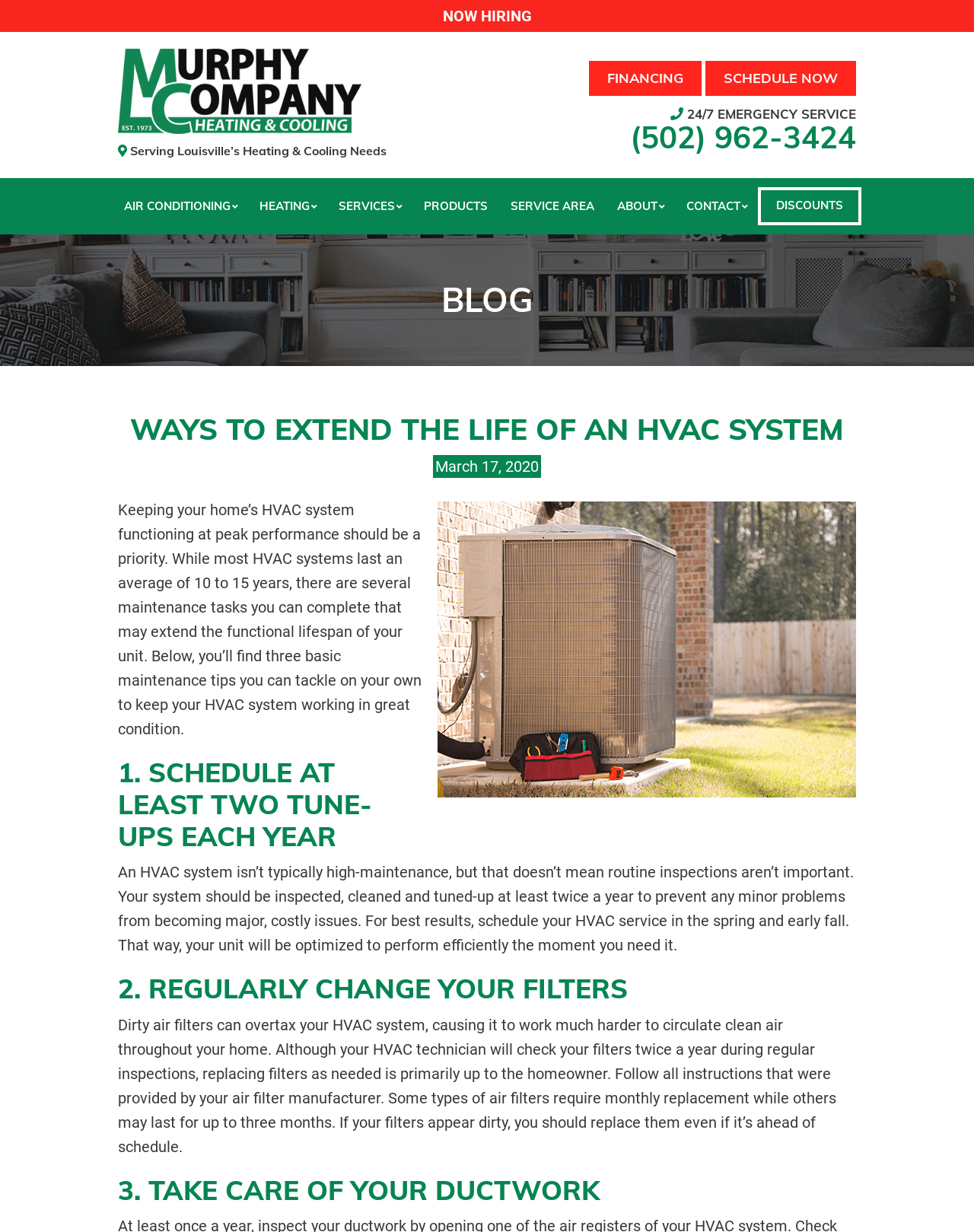Give a concise answer using one word or a phrase to the following question:
What is the purpose of regularly changing air filters?

To prevent overtaxing the HVAC system